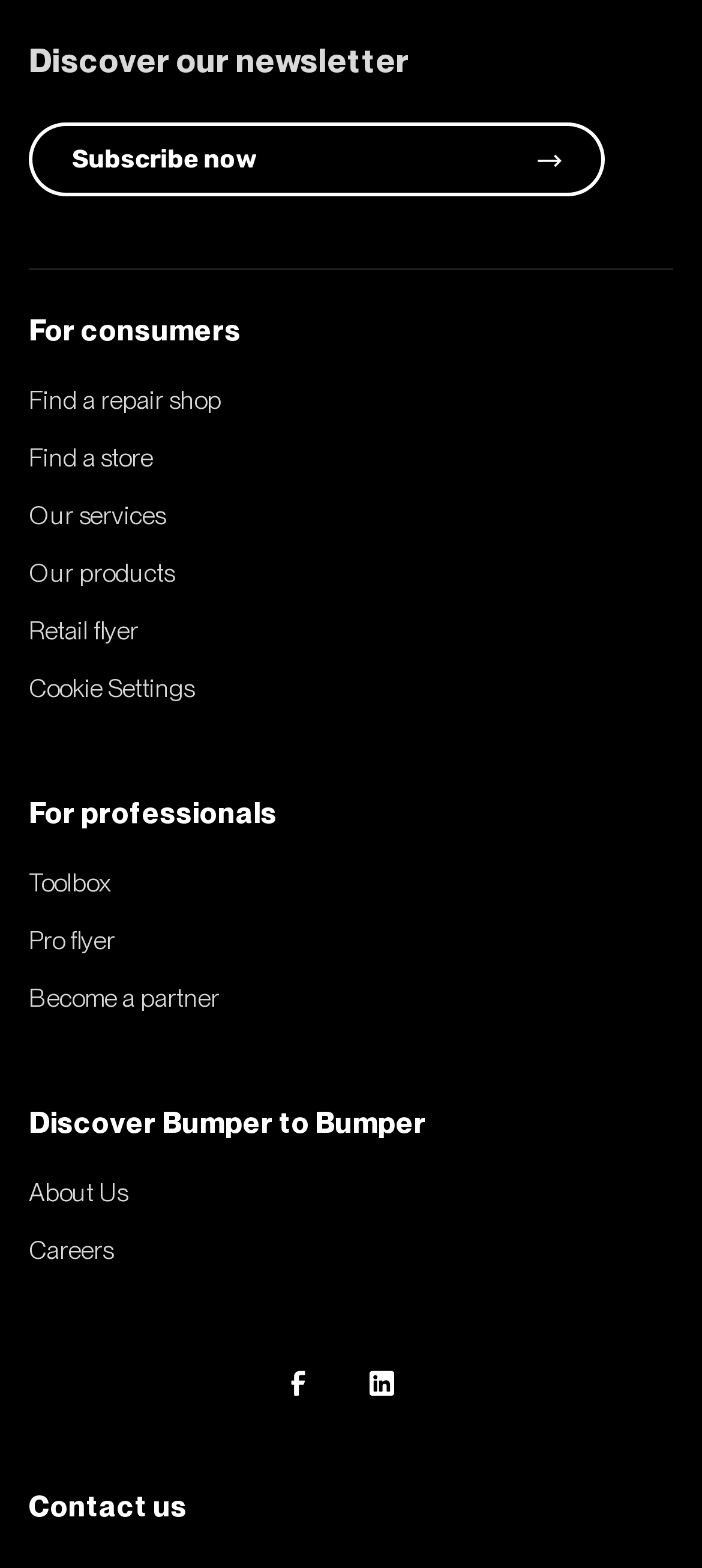Locate the bounding box coordinates of the UI element described by: "For consumers". The bounding box coordinates should consist of four float numbers between 0 and 1, i.e., [left, top, right, bottom].

[0.041, 0.2, 0.344, 0.223]